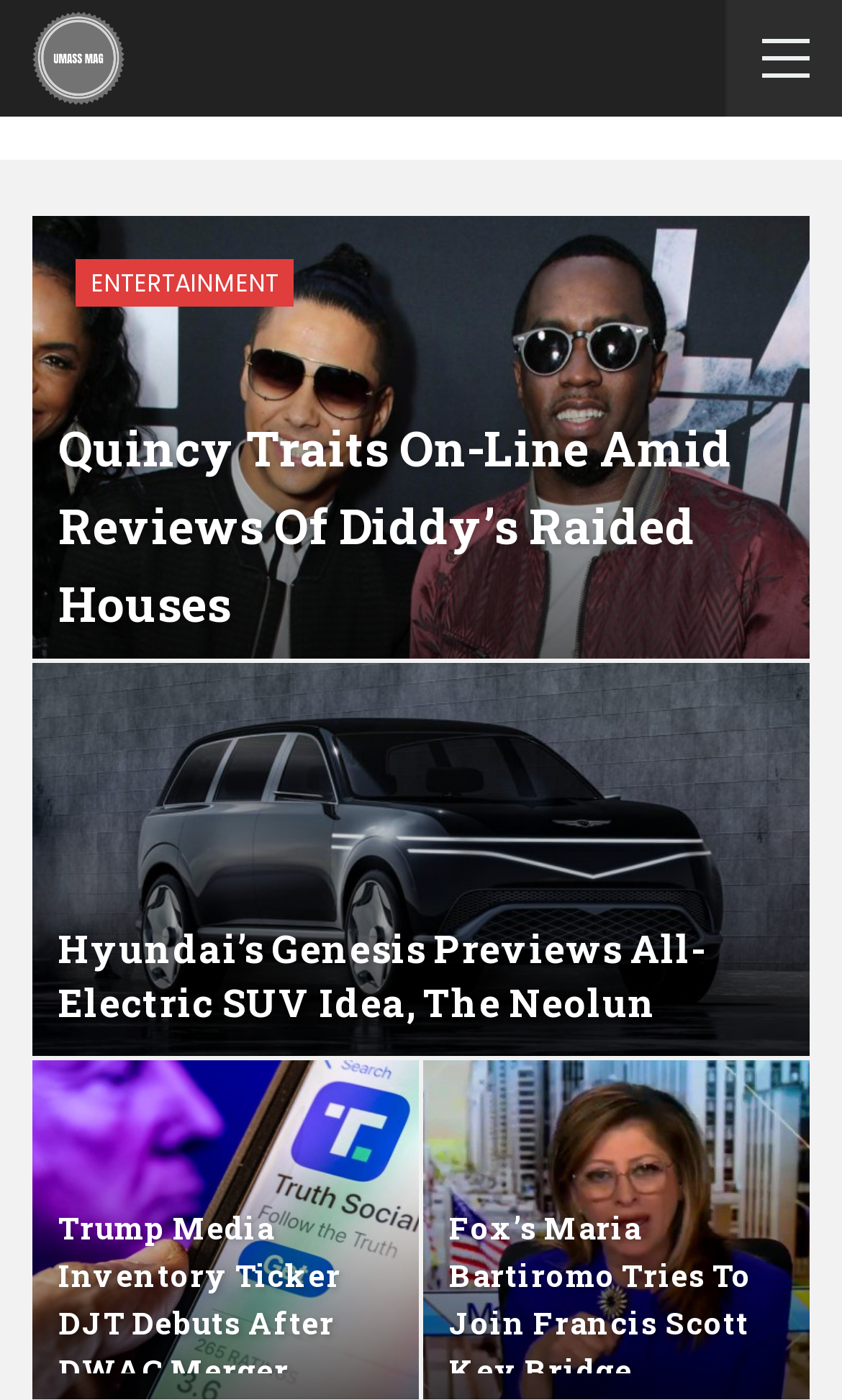What is the brand name of the electric SUV idea?
Answer the question with a single word or phrase, referring to the image.

Genesis